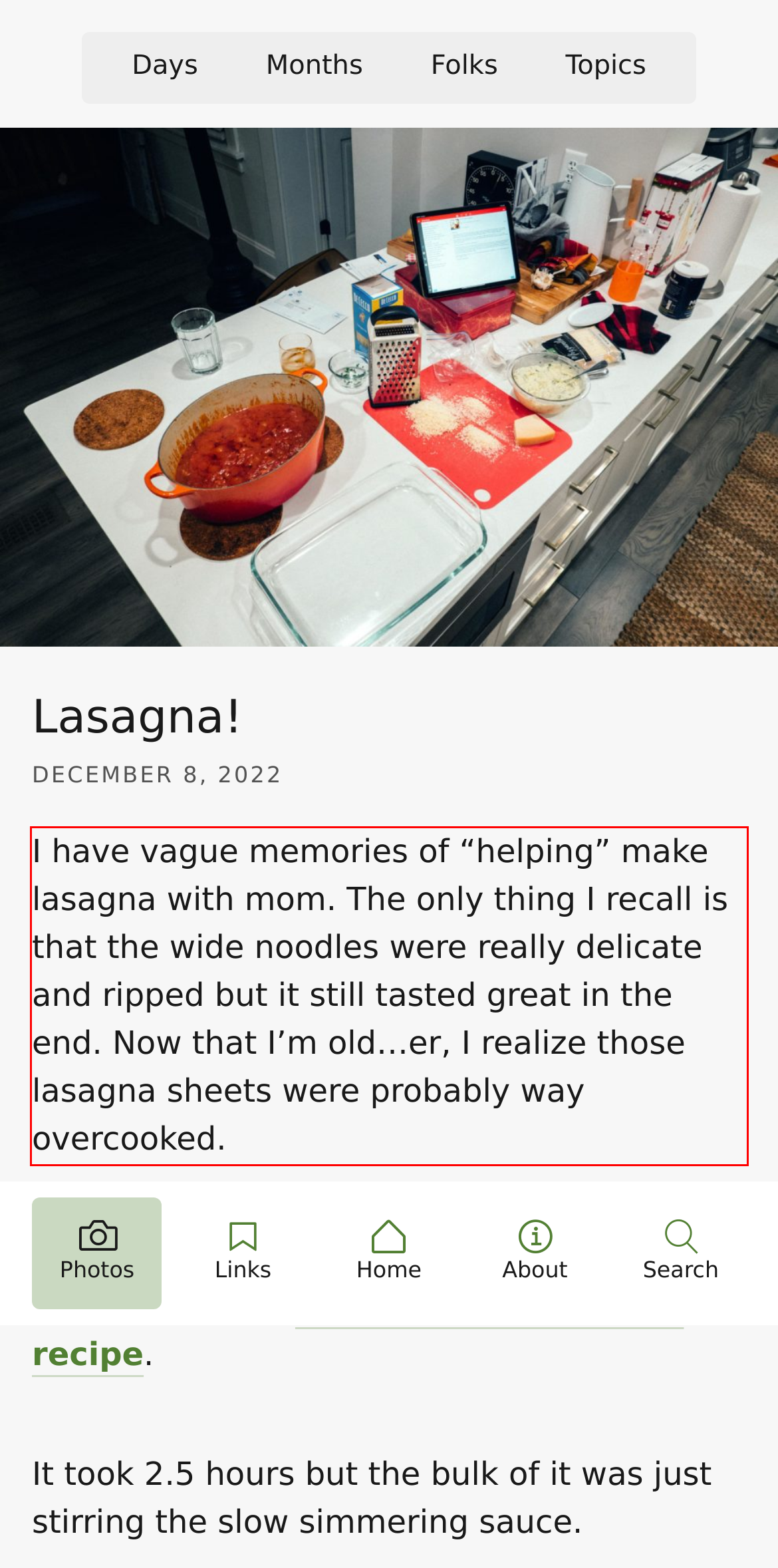Look at the screenshot of the webpage, locate the red rectangle bounding box, and generate the text content that it contains.

I have vague memories of “helping” make lasagna with mom. The only thing I recall is that the wide noodles were really delicate and ripped but it still tasted great in the end. Now that I’m old…er, I realize those lasagna sheets were probably way overcooked.